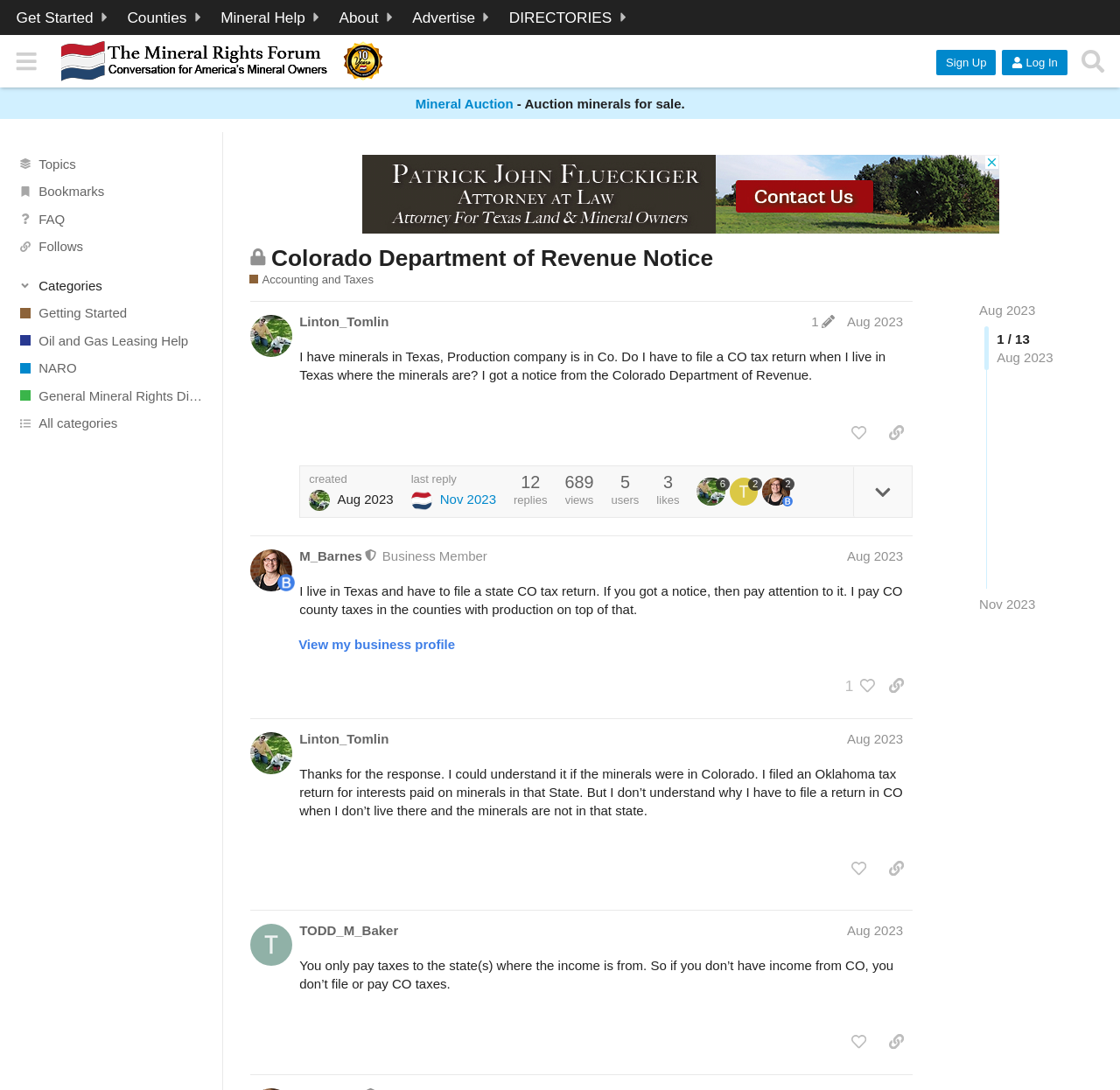What is the topic of the discussion?
Answer the question based on the image using a single word or a brief phrase.

Colorado Department of Revenue Notice